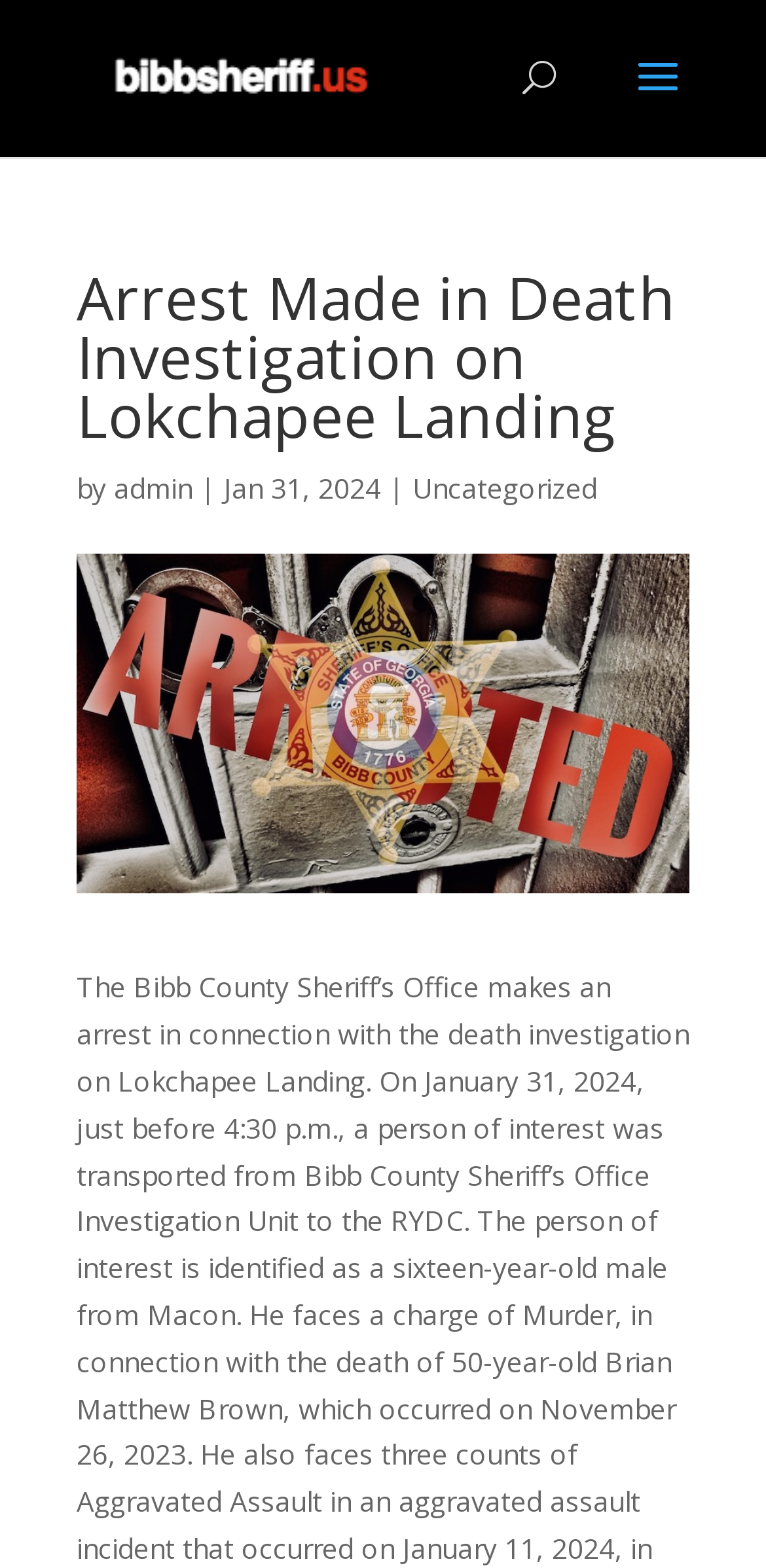What is the date of the article?
Look at the image and respond with a one-word or short phrase answer.

Jan 31, 2024